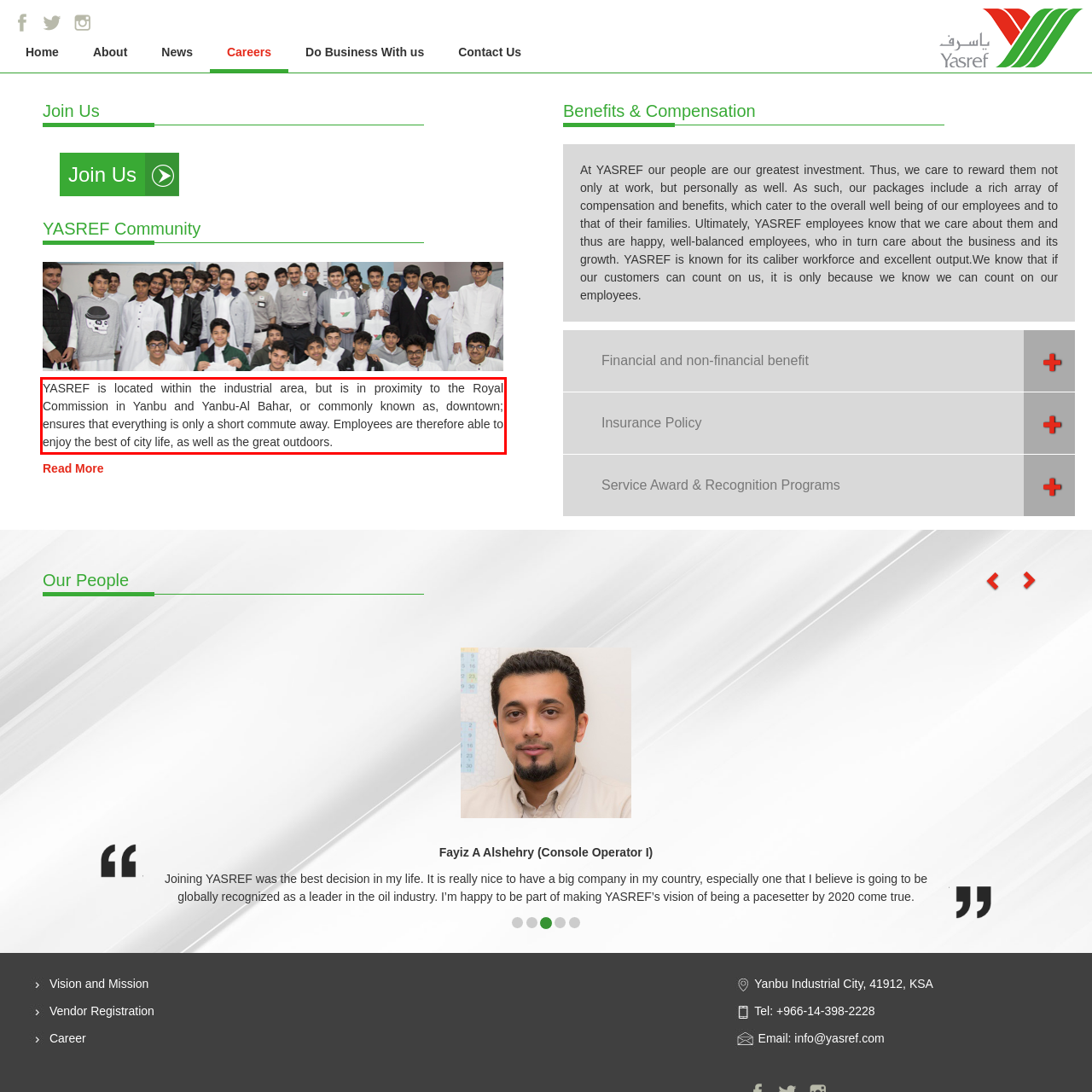You have a webpage screenshot with a red rectangle surrounding a UI element. Extract the text content from within this red bounding box.

YASREF is located within the industrial area, but is in proximity to the Royal Commission in Yanbu and Yanbu-Al Bahar, or commonly known as, downtown; ensures that everything is only a short commute away. Employees are therefore able to enjoy the best of city life, as well as the great outdoors.